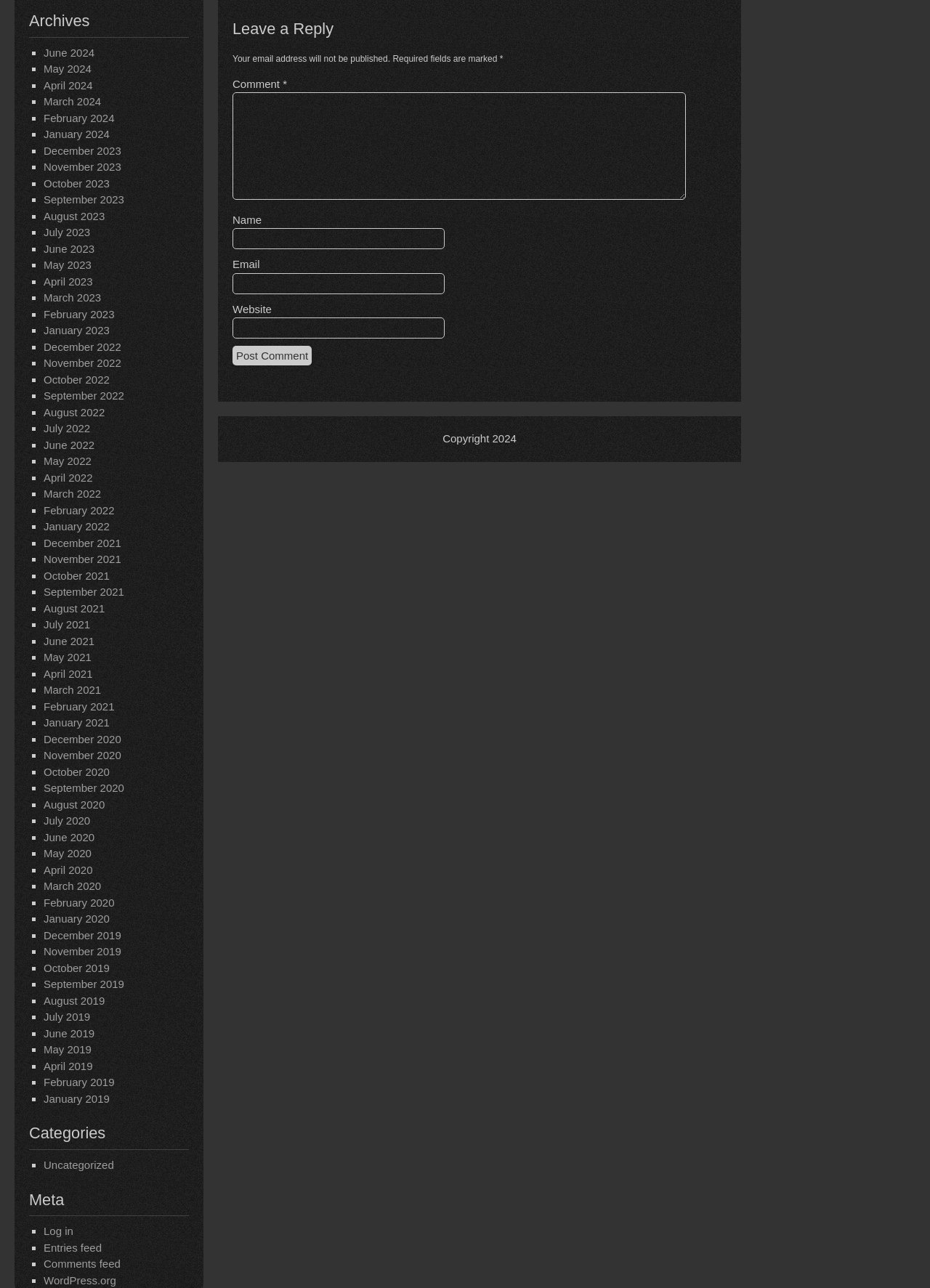Provide the bounding box coordinates of the HTML element described by the text: "WordPress.org". The coordinates should be in the format [left, top, right, bottom] with values between 0 and 1.

[0.047, 0.989, 0.125, 0.999]